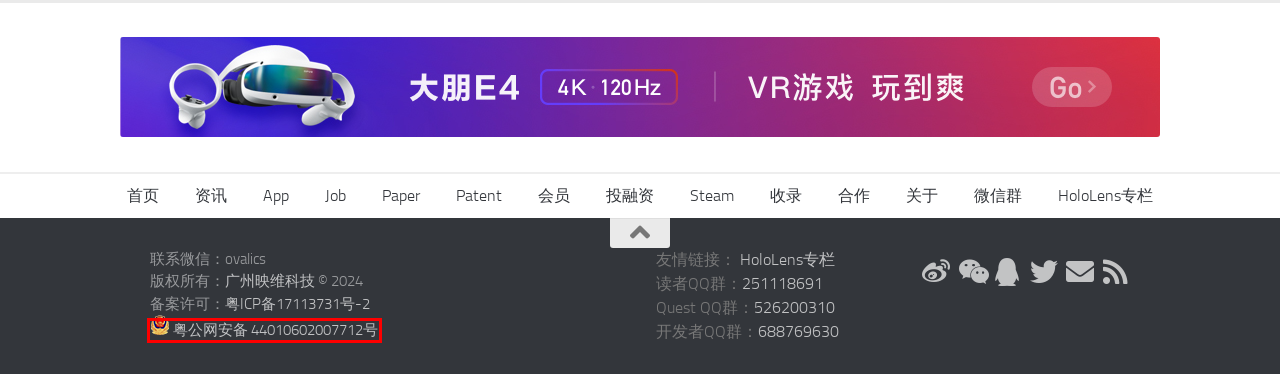Review the screenshot of a webpage containing a red bounding box around an element. Select the description that best matches the new webpage after clicking the highlighted element. The options are:
A. 微软 HoloLens | 映维网专栏 - 了解最新微软混合现实（MR）产品、技术、行业动态 | 映维网专栏
B. 映维网合作服务介绍 - 映维网
C. 映维网：2024年AR/VR行业的现实问题与前景展望 - 映维网资讯
D. 正在跳转
E. 全国互联网安全管理平台
F. 映维网资讯 - 影响力虚拟现实（VR）、增强现实（AR）、混合现实（MR）产业信息数据平台
G. 映维会员 - 为您提供AR/VR行业价值交流、独家信息、品质简报等专享服务…… - 映维网会员
H. 新版SteamVR为Meta Quest优化了串流工具Steam Link - 映维网资讯

E